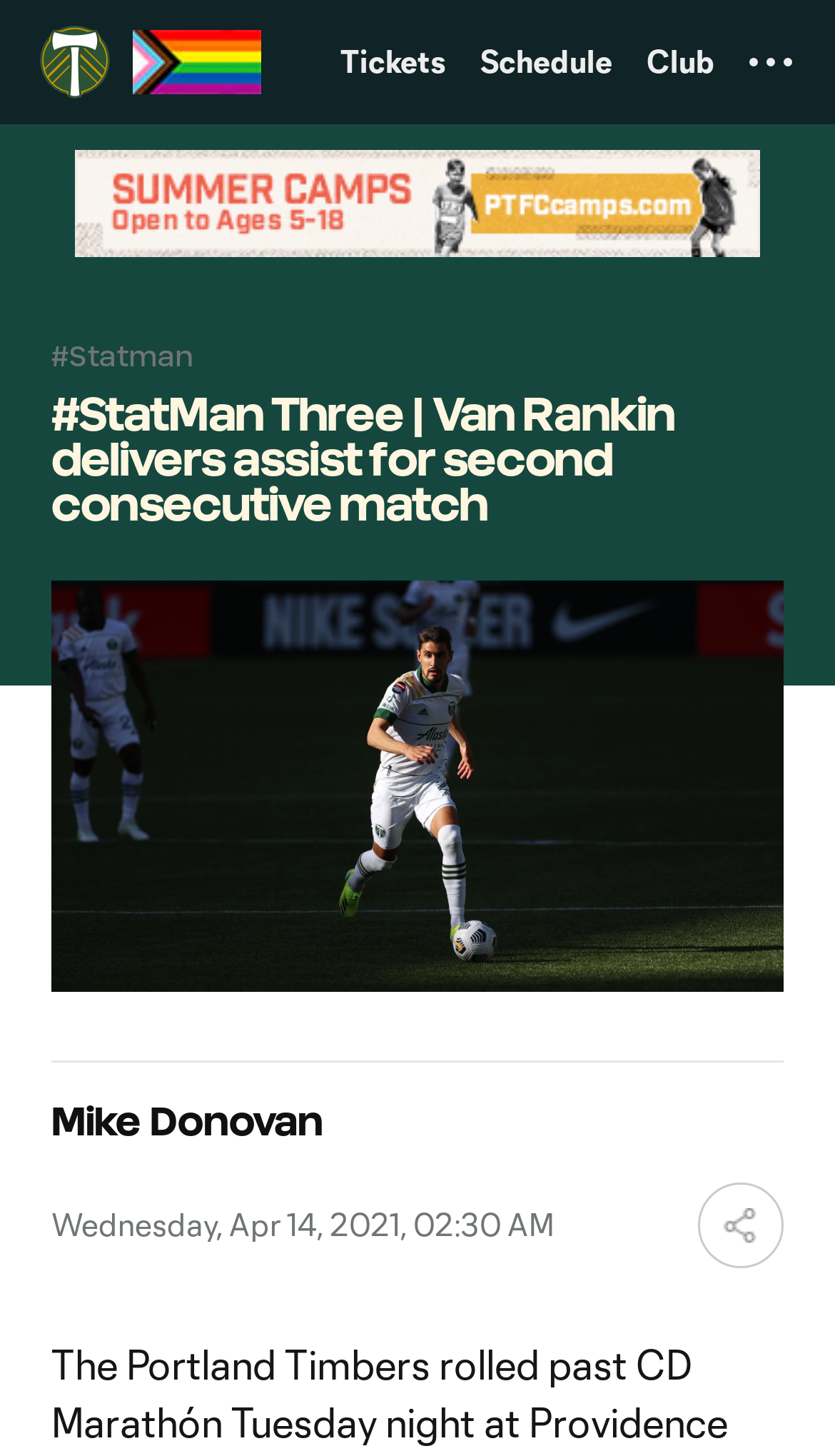Find the headline of the webpage and generate its text content.

#StatMan Three | Van Rankin delivers assist for second consecutive match